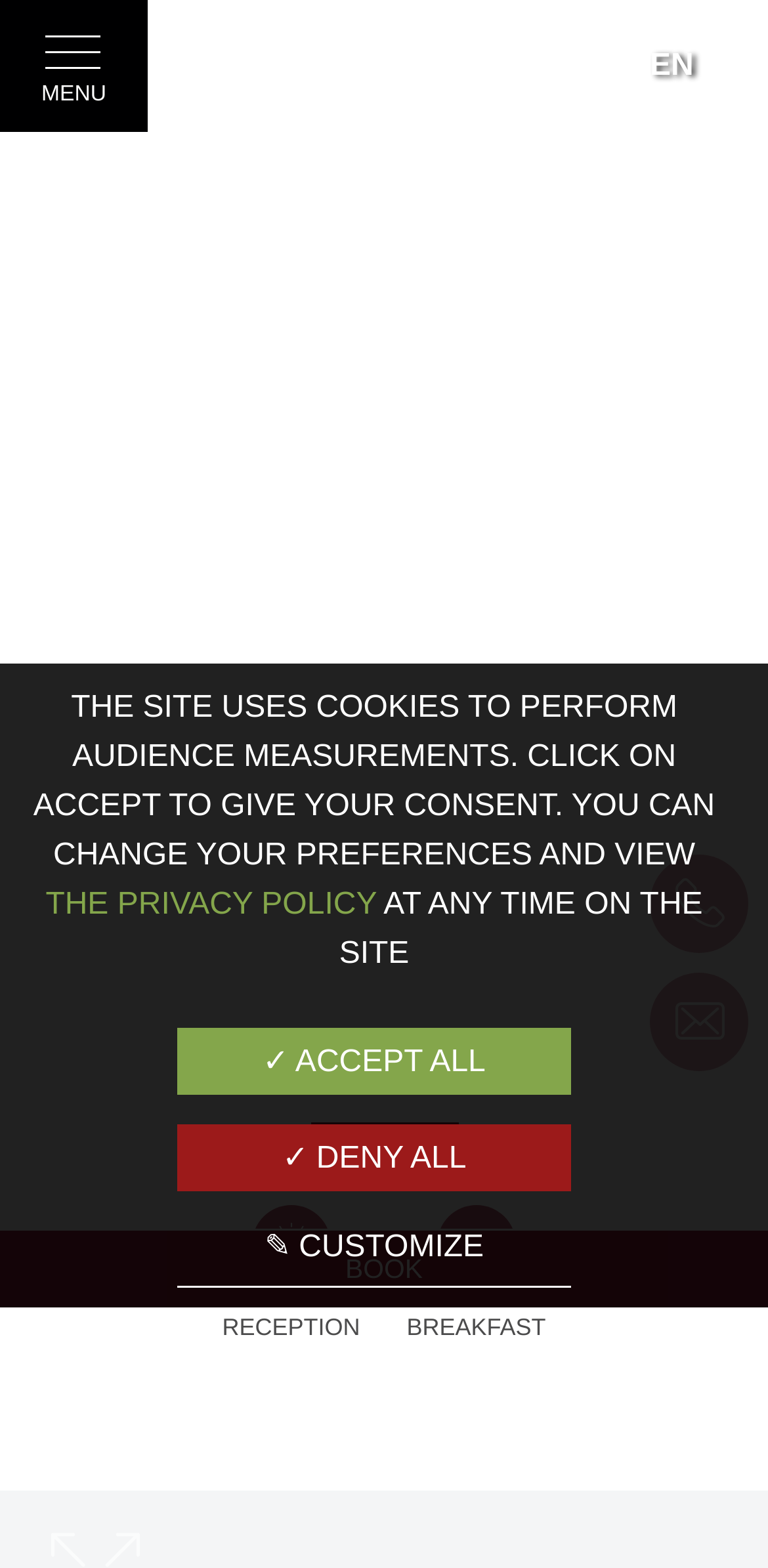Find the bounding box coordinates of the clickable area that will achieve the following instruction: "Learn about reception services".

[0.289, 0.769, 0.469, 0.855]